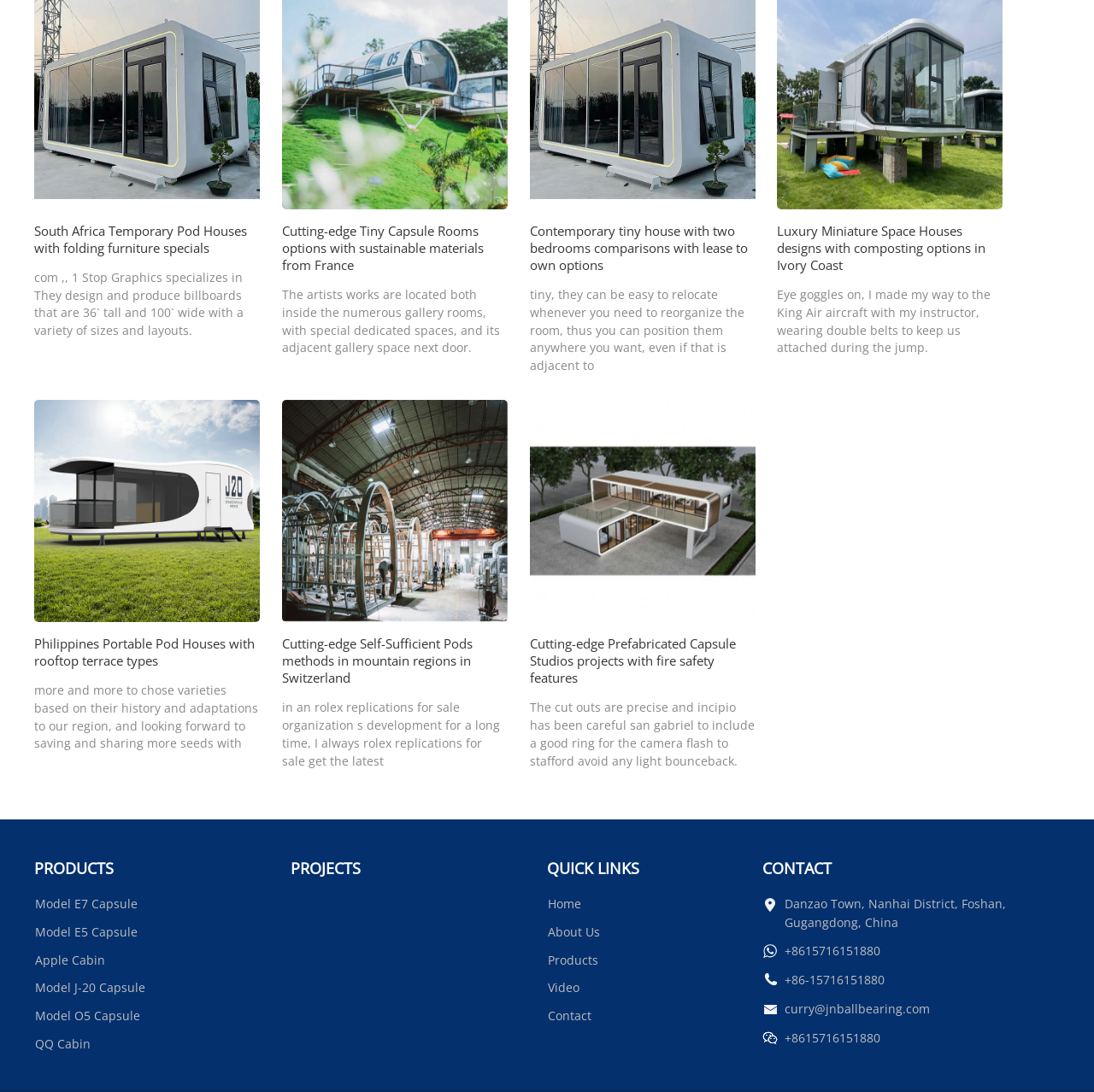Could you determine the bounding box coordinates of the clickable element to complete the instruction: "View the Philippines Portable Pod Houses with rooftop terrace types image"? Provide the coordinates as four float numbers between 0 and 1, i.e., [left, top, right, bottom].

[0.031, 0.366, 0.238, 0.569]